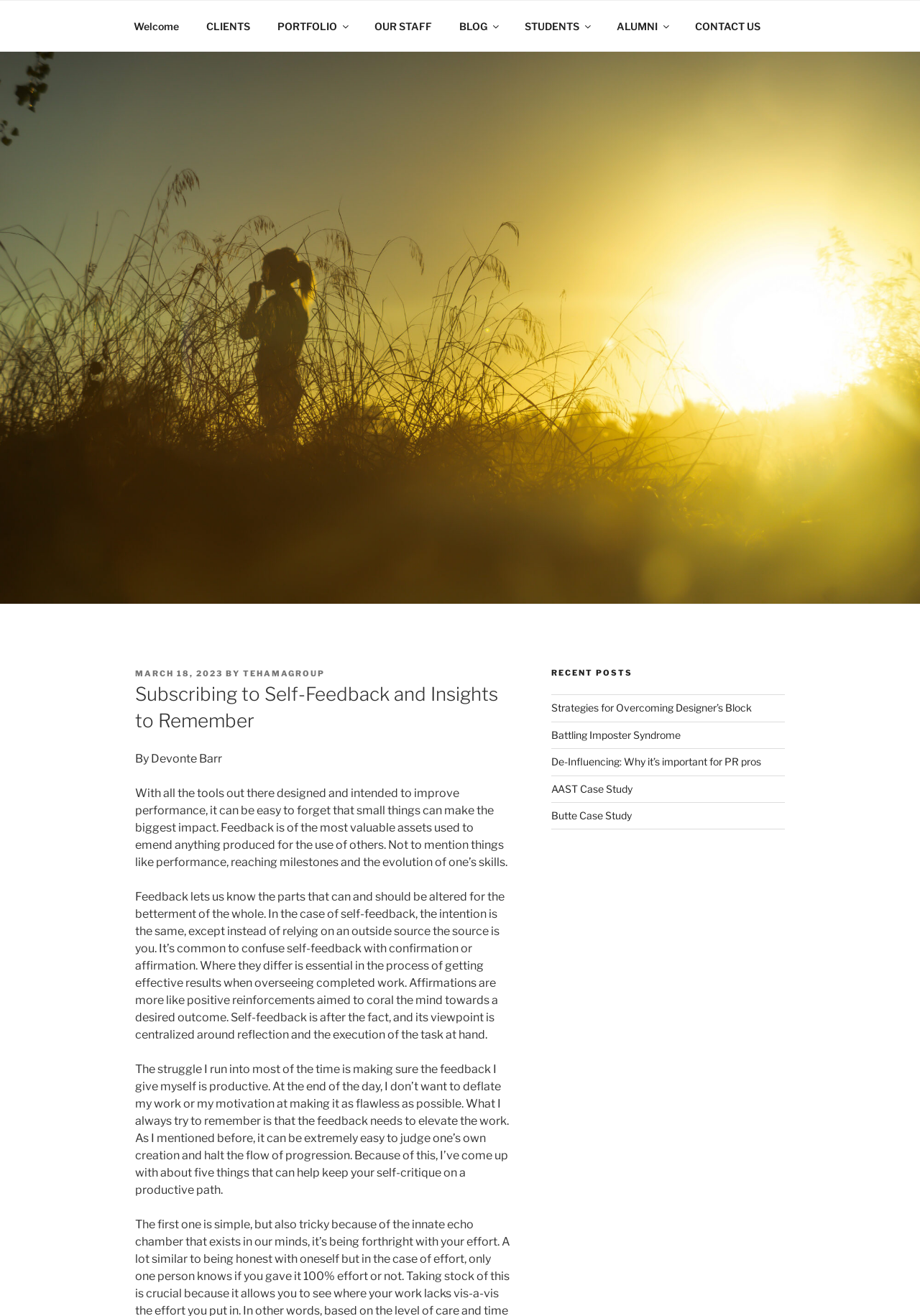Determine the heading of the webpage and extract its text content.

Subscribing to Self-Feedback and Insights to Remember